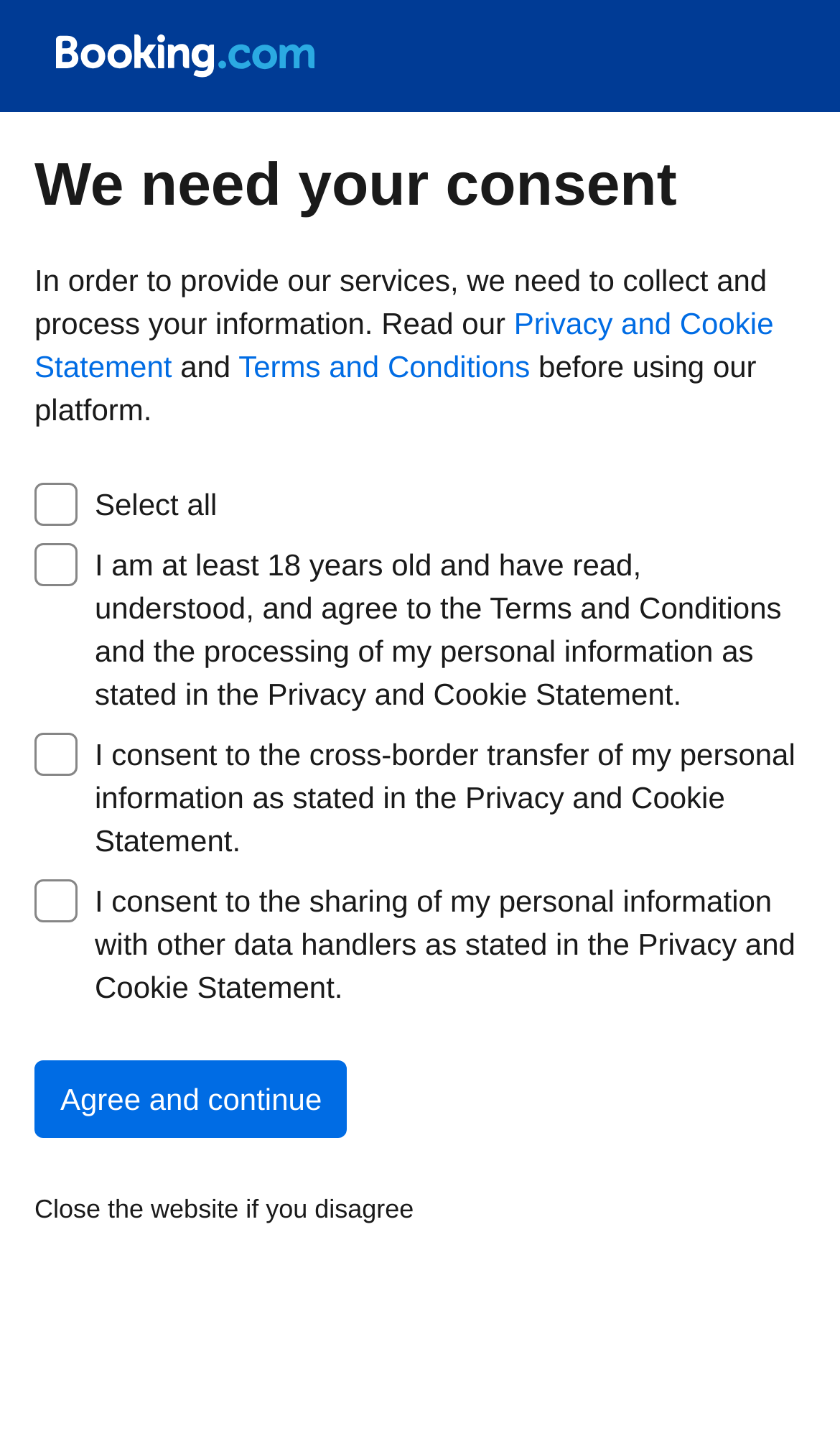What is the text above the 'Agree and continue' button?
Look at the image and answer the question with a single word or phrase.

Close the website if you disagree